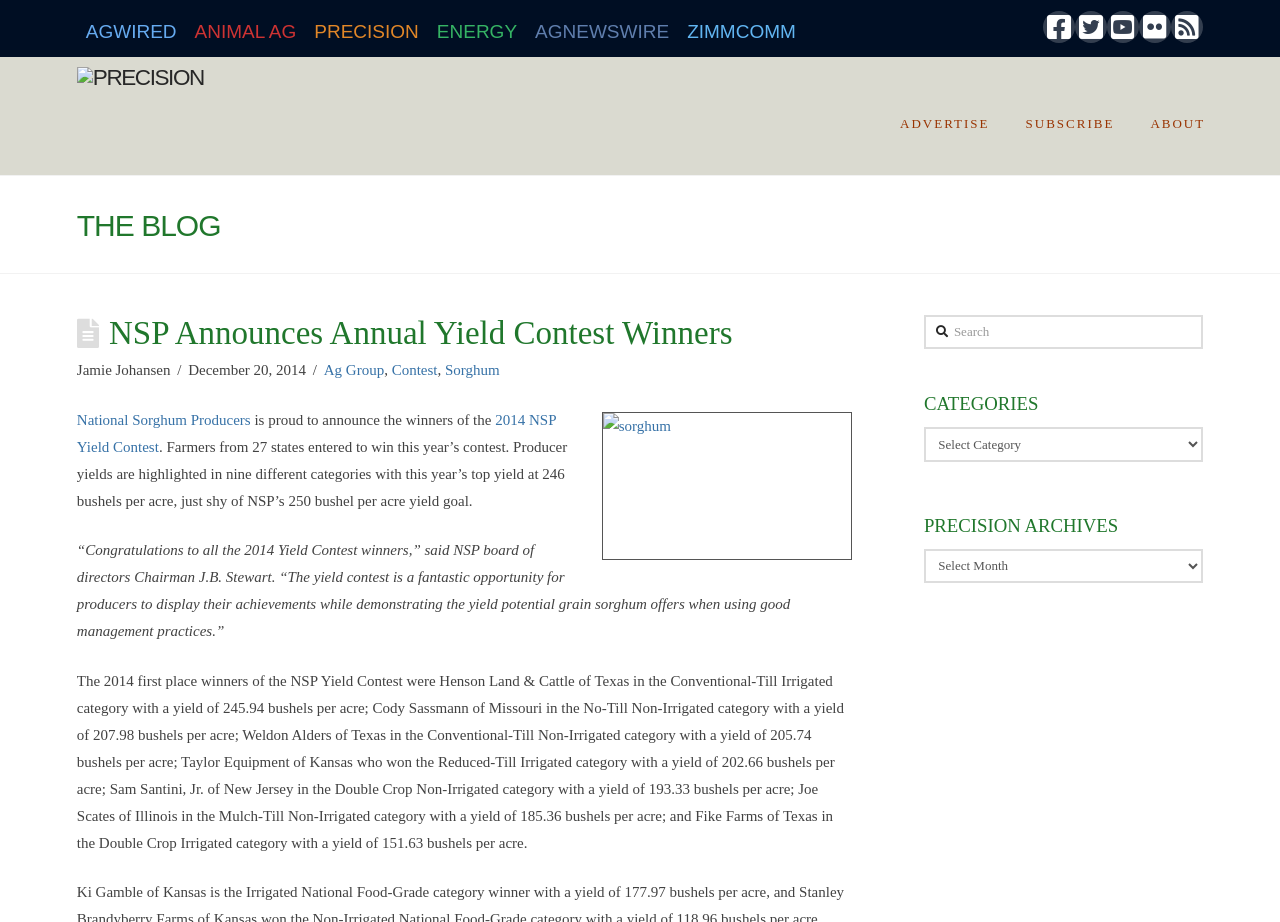Determine the bounding box coordinates for the area that should be clicked to carry out the following instruction: "Search for something".

[0.722, 0.342, 0.94, 0.379]